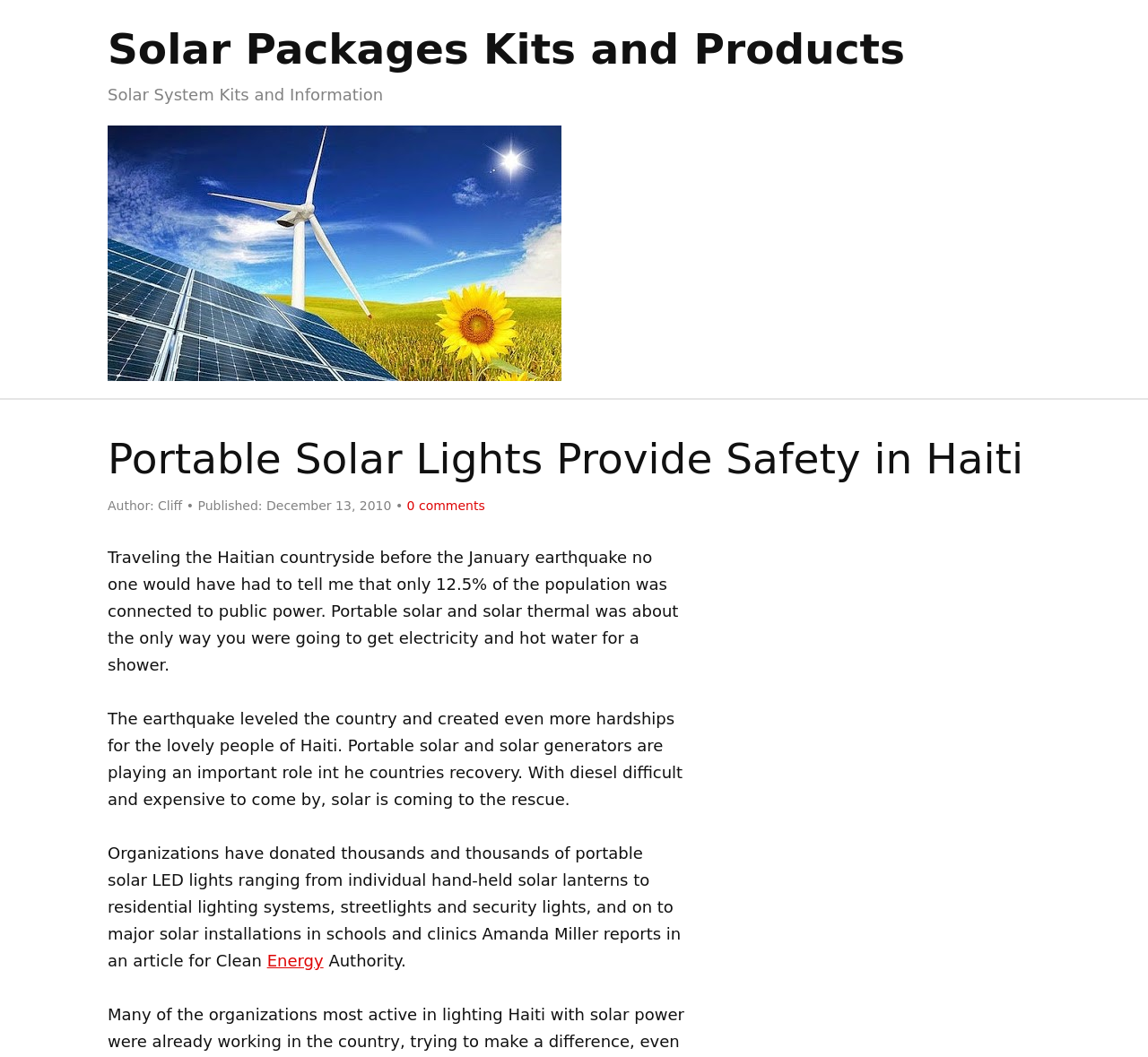Please analyze the image and give a detailed answer to the question:
What is the date of publication?

The date of publication is mentioned in the text as 'Published: December 13, 2010'.